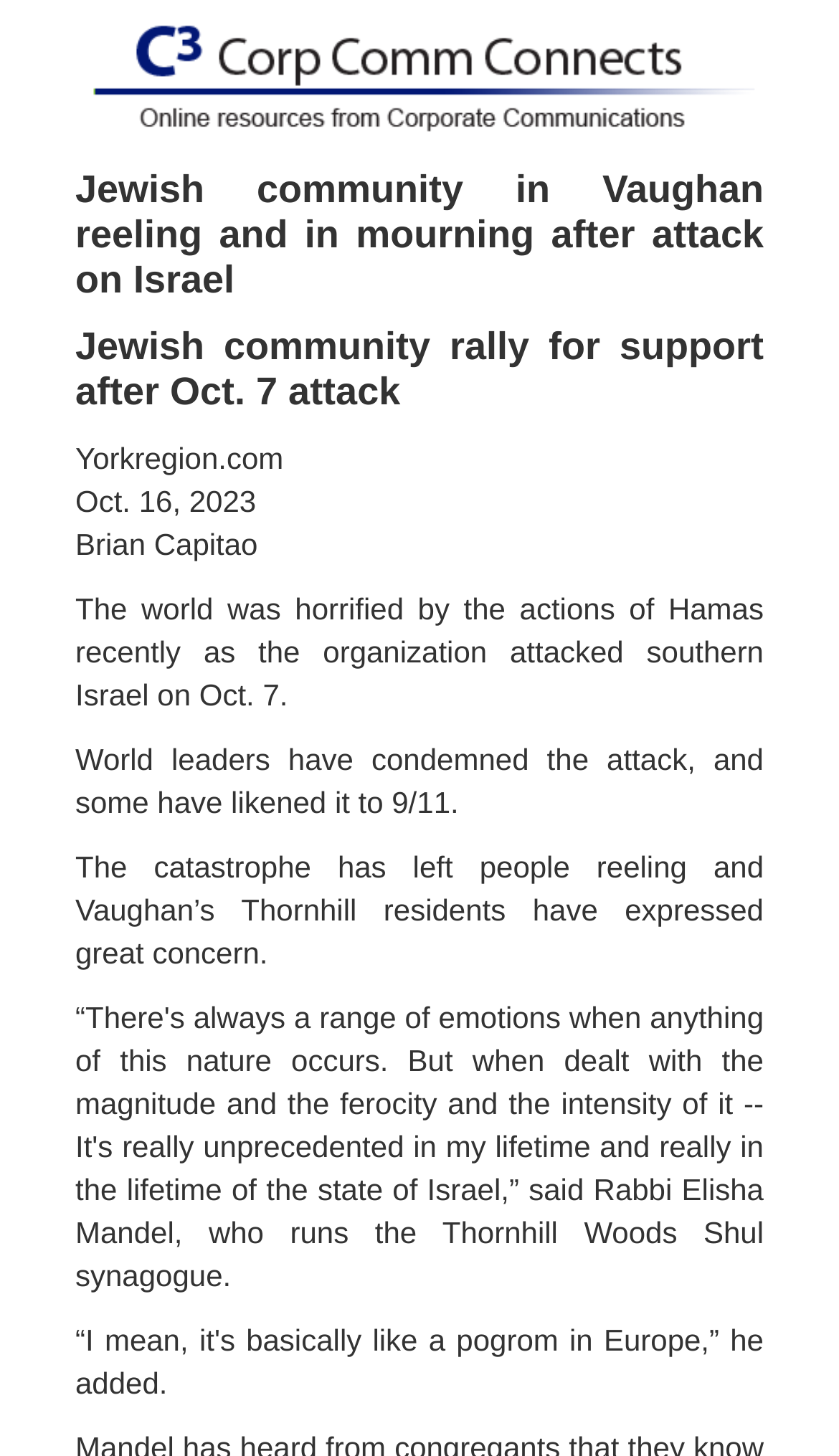What is the reaction of the world to the attack?
Please provide an in-depth and detailed response to the question.

According to the text, 'The world was horrified by the actions of Hamas recently as the organization attacked southern Israel on Oct. 7.', which indicates that the world's reaction to the attack is one of horror.